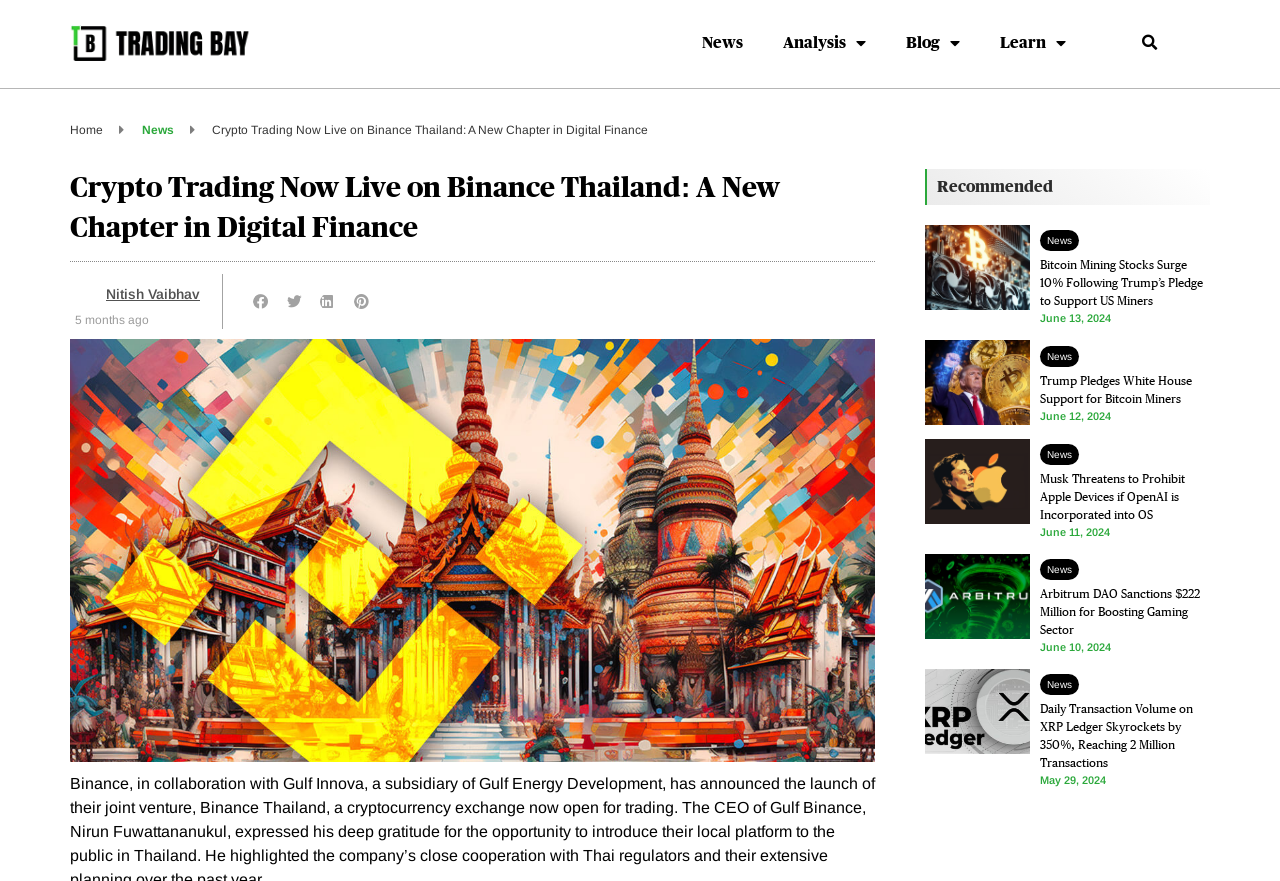Locate the bounding box coordinates of the element to click to perform the following action: 'View the 'Demo' page'. The coordinates should be given as four float values between 0 and 1, in the form of [left, top, right, bottom].

None